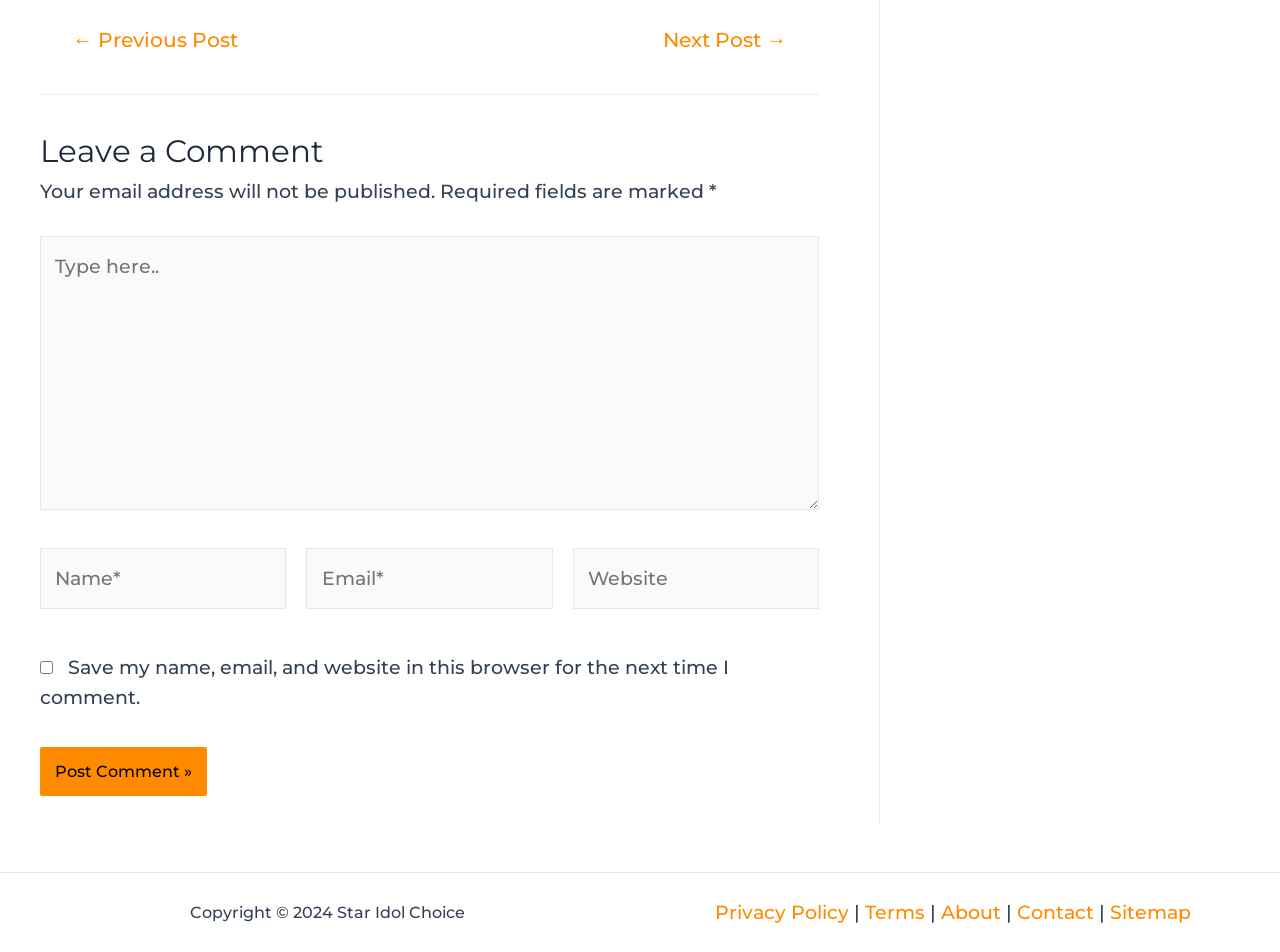Identify the bounding box coordinates of the HTML element based on this description: "VAT Registration Number: 171485792".

None